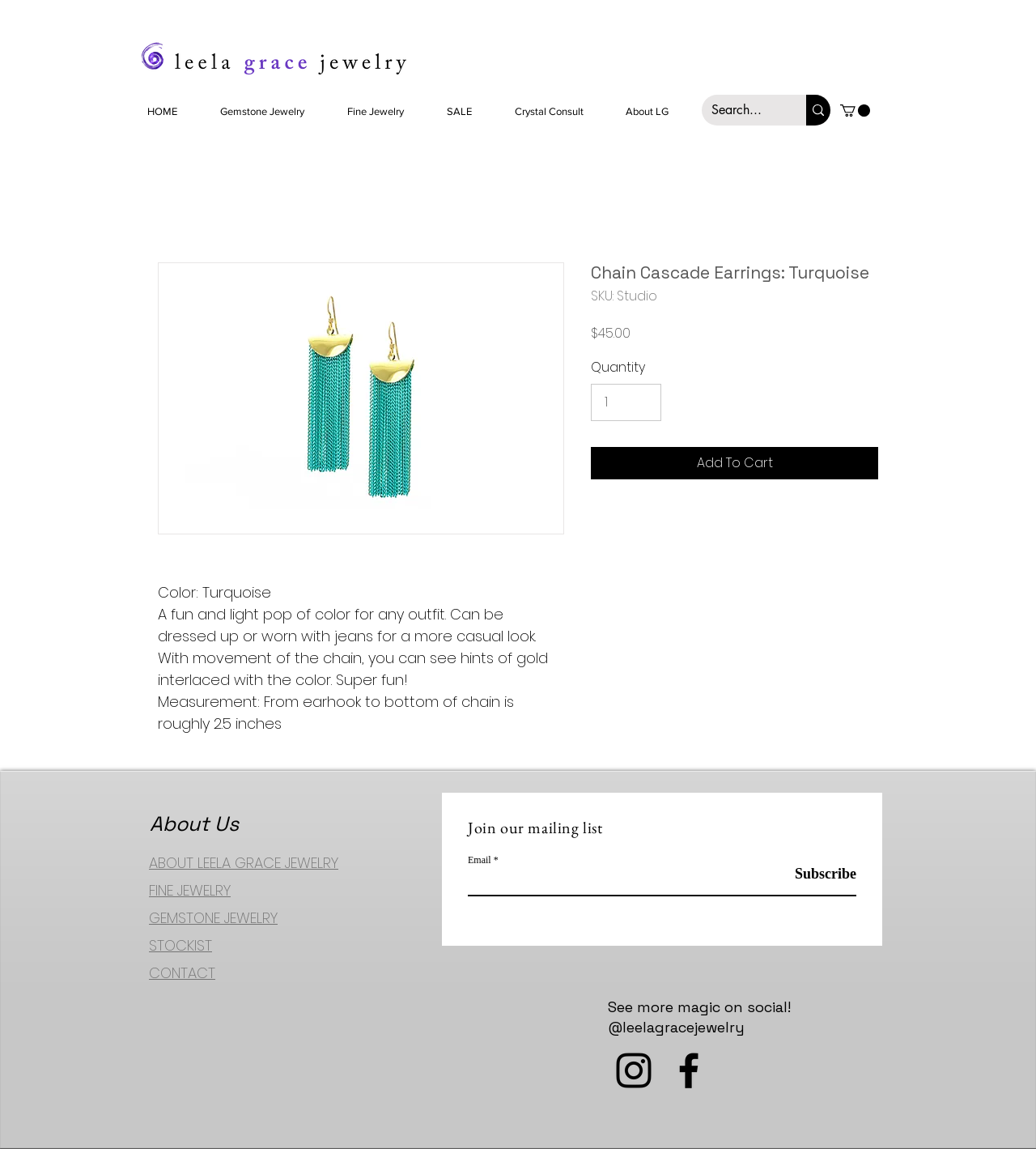Provide a thorough summary of the webpage.

This webpage is about a product, specifically a pair of earrings called "Chain Cascade Earrings: Turquoise" from Leela Grace Jewelry. At the top left corner, there is a logo of Leela Grace Jewelry, and next to it, a navigation menu with links to different sections of the website, including "HOME", "Gemstone Jewelry", "Fine Jewelry", "SALE", "Crystal Consult", and "About LG". 

On the top right corner, there is a search bar with a search button and a magnifying glass icon. Below the navigation menu, there is a main content area that takes up most of the page. In this area, there is a large image of the earrings, followed by a description of the product, which includes its color, features, and measurement. 

Below the product description, there are details about the product, including its SKU, price, and quantity. There is also an "Add To Cart" button. At the bottom of the page, there is a section with links to "About Us", "FINE JEWELRY", "GEMSTONE JEWELRY", "STOCKIST", and "CONTACT". 

Next to this section, there is a mailing list subscription area where users can enter their email address and click a "Subscribe" button to join the mailing list. At the very bottom of the page, there is a social media bar with links to Instagram and Facebook, each represented by its respective icon.